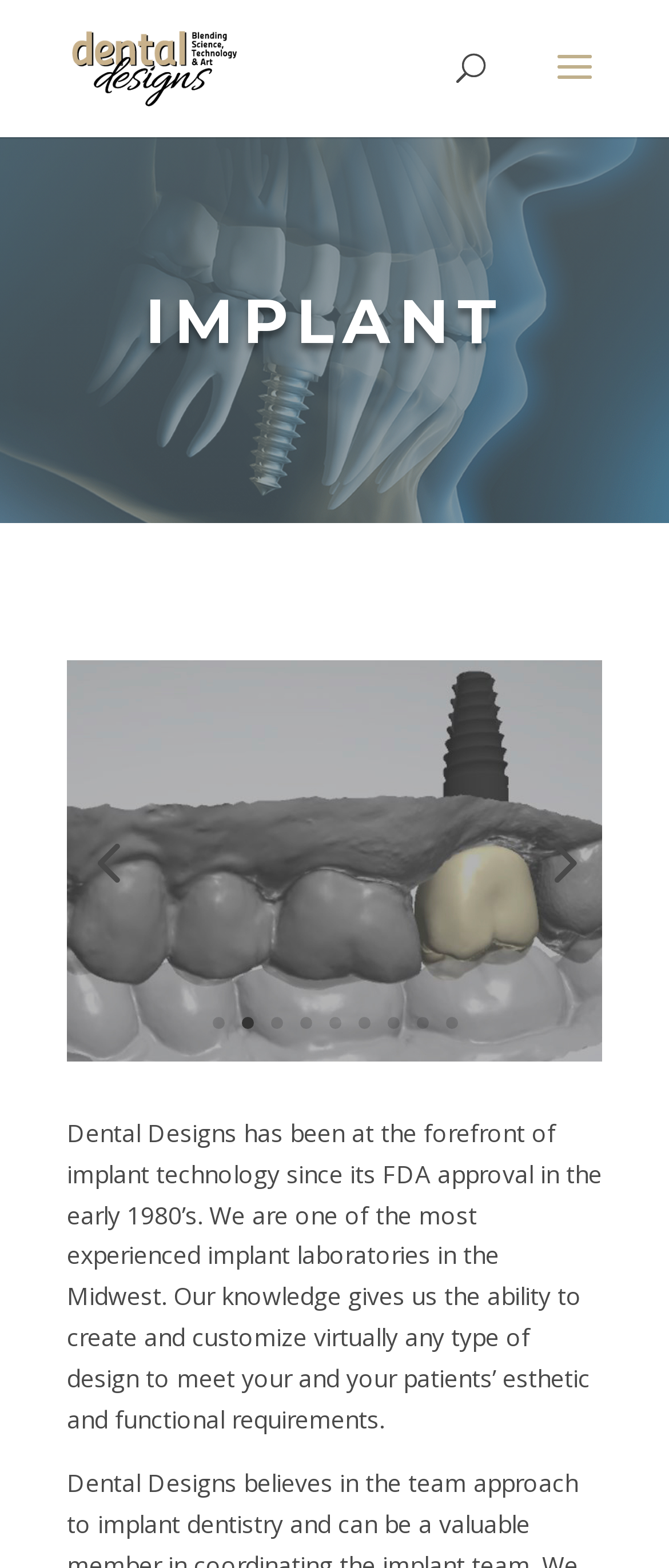Please specify the bounding box coordinates of the clickable region necessary for completing the following instruction: "click on the number 4 link". The coordinates must consist of four float numbers between 0 and 1, i.e., [left, top, right, bottom].

[0.1, 0.523, 0.223, 0.575]